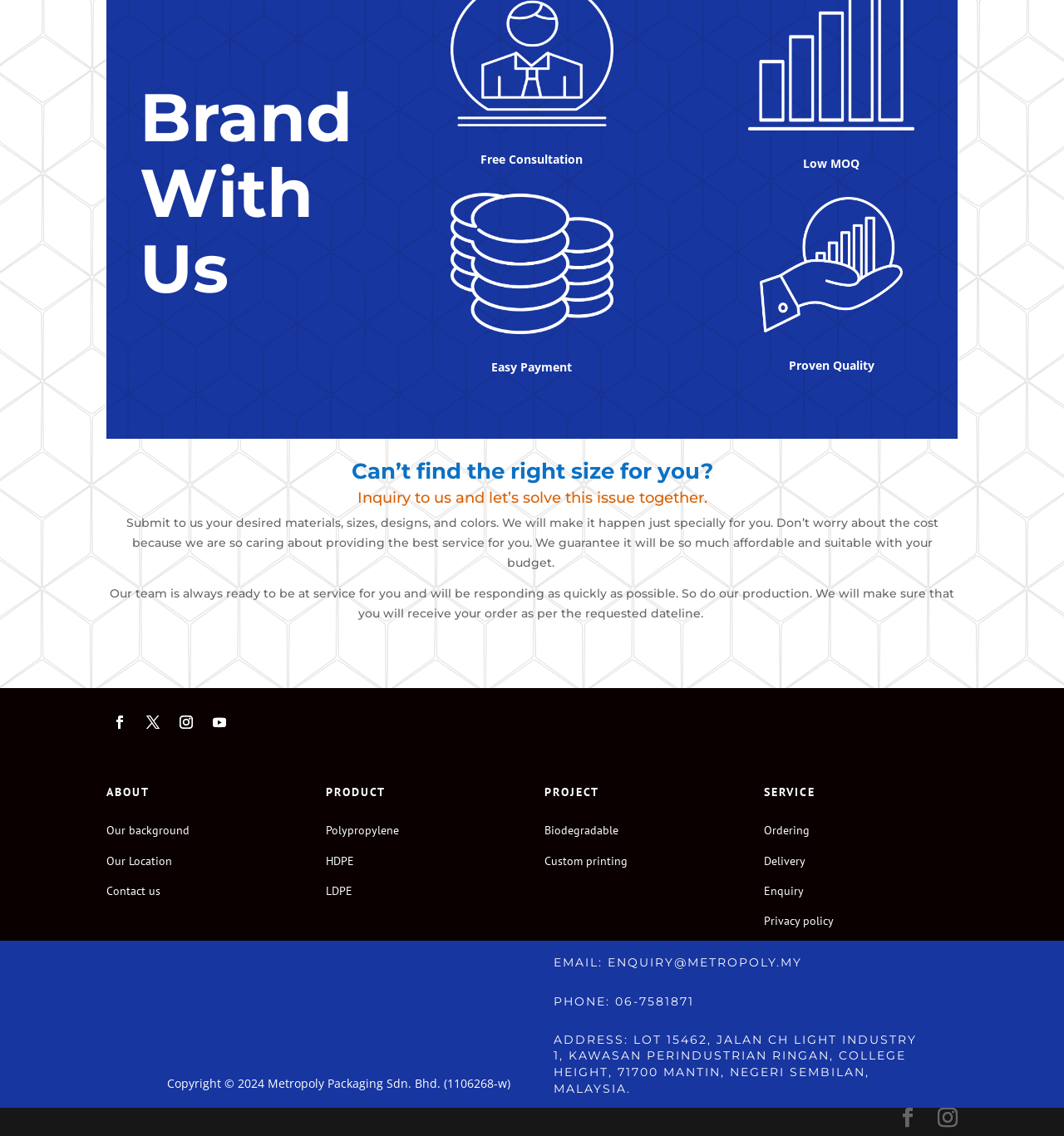Pinpoint the bounding box coordinates of the element you need to click to execute the following instruction: "Submit an inquiry". The bounding box should be represented by four float numbers between 0 and 1, in the format [left, top, right, bottom].

[0.118, 0.453, 0.882, 0.501]